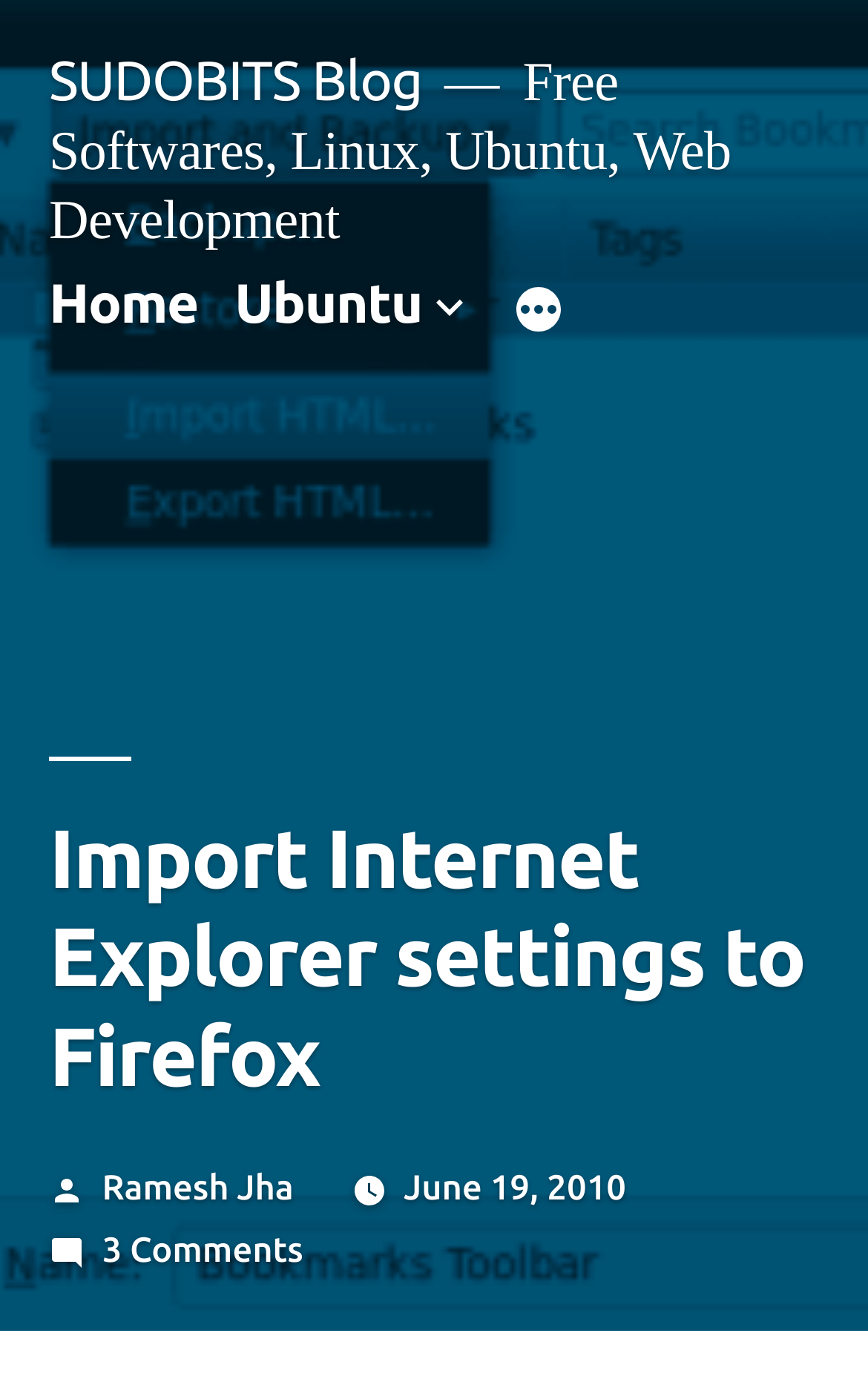Who is the author of the article?
Ensure your answer is thorough and detailed.

I found the author of the article by looking at the link element located below the heading, which contains the text 'Ramesh Jha'.